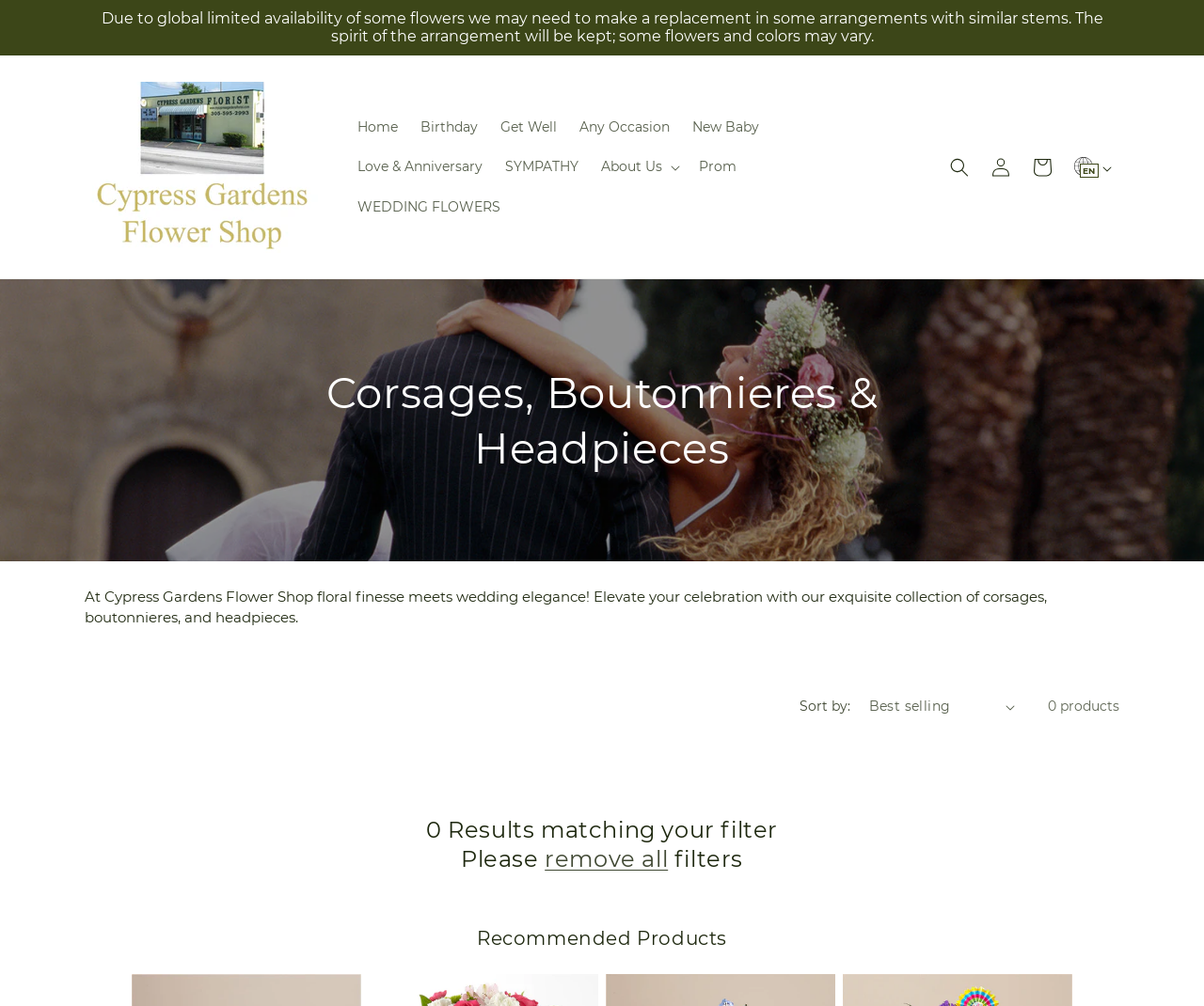Mark the bounding box of the element that matches the following description: "remove all".

[0.452, 0.84, 0.555, 0.869]